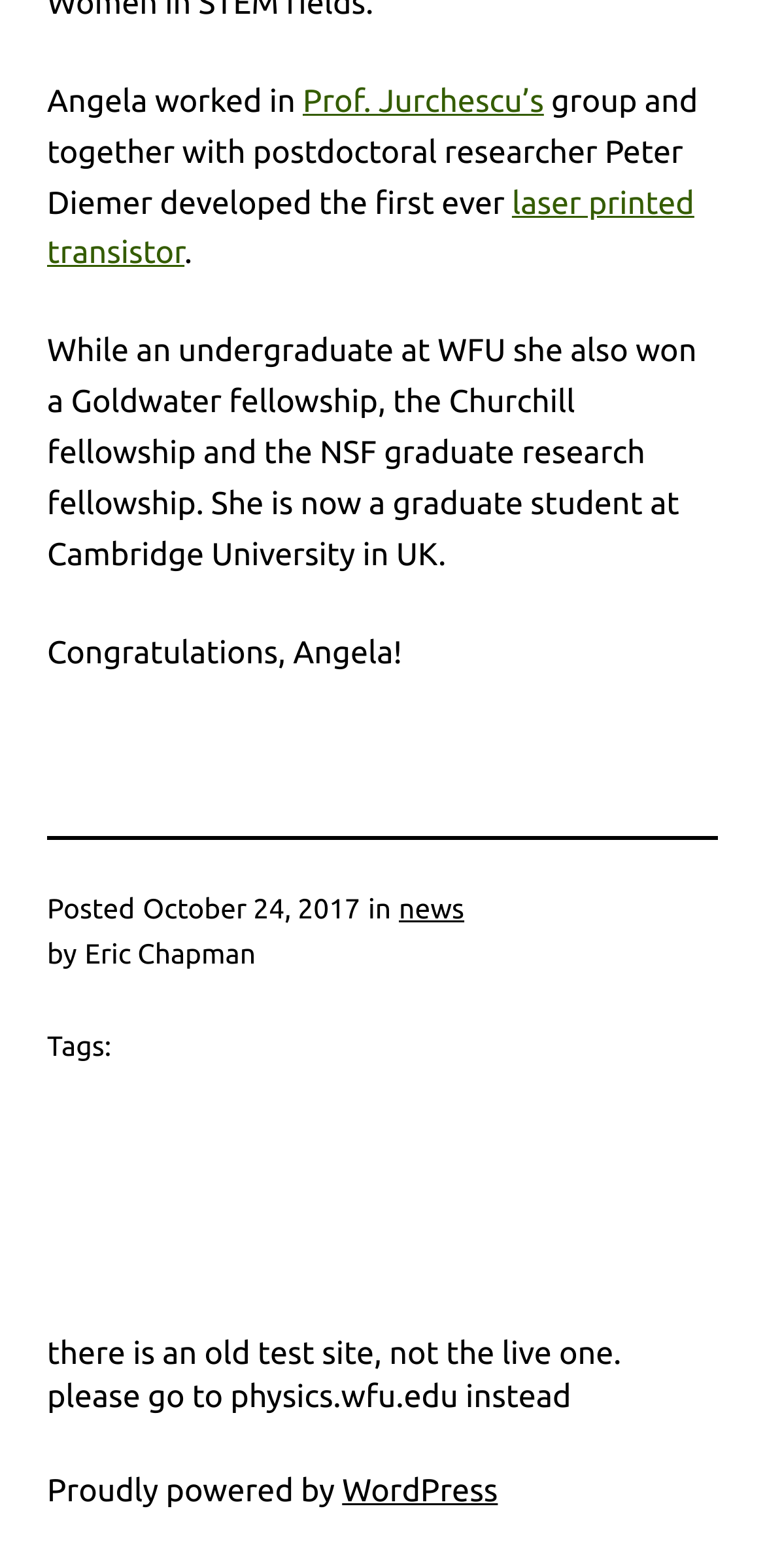Look at the image and write a detailed answer to the question: 
What is the platform powering the website?

The website is proudly powered by WordPress, as stated at the bottom of the webpage.